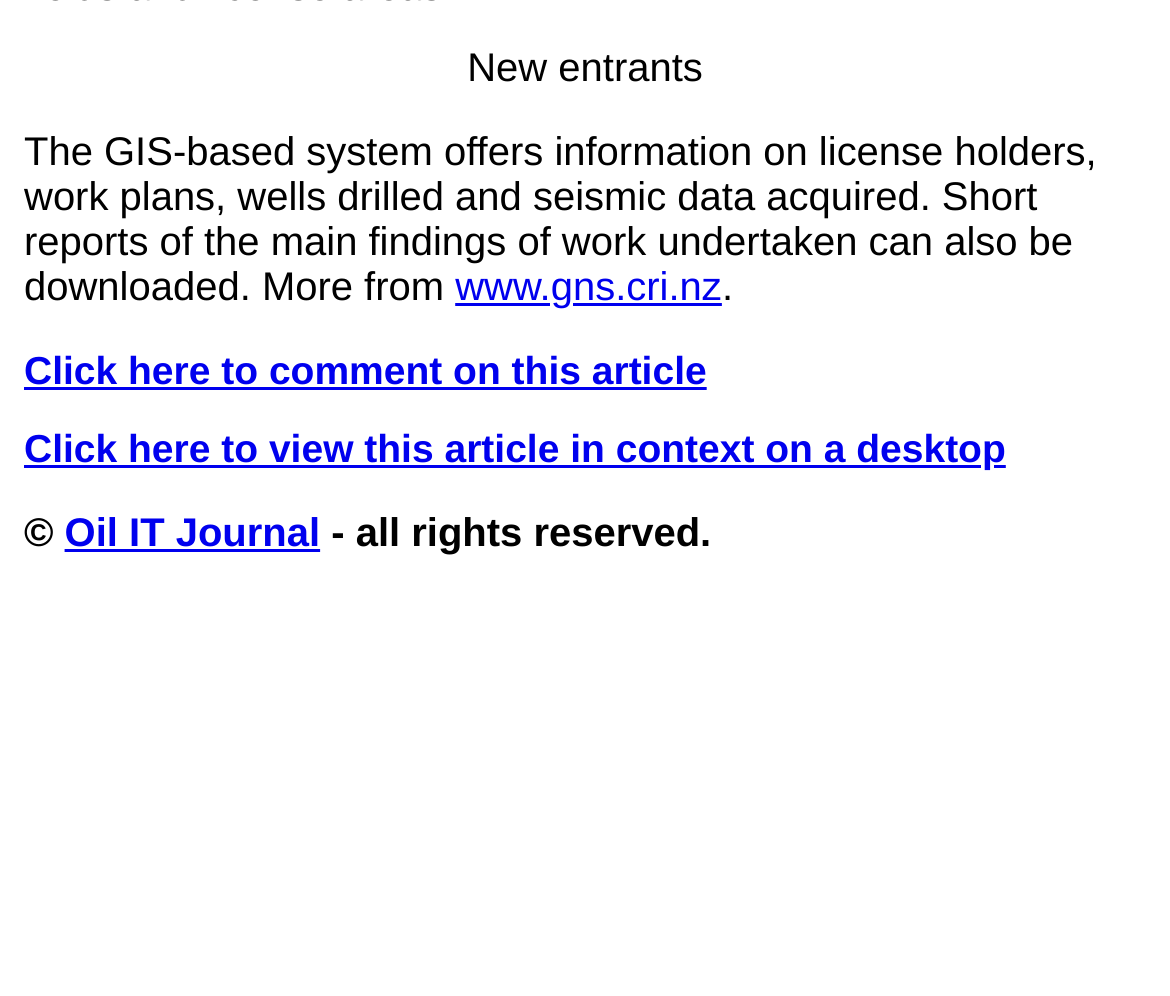For the given element description Oil IT Journal, determine the bounding box coordinates of the UI element. The coordinates should follow the format (top-left x, top-left y, bottom-right x, bottom-right y) and be within the range of 0 to 1.

[0.055, 0.513, 0.274, 0.558]